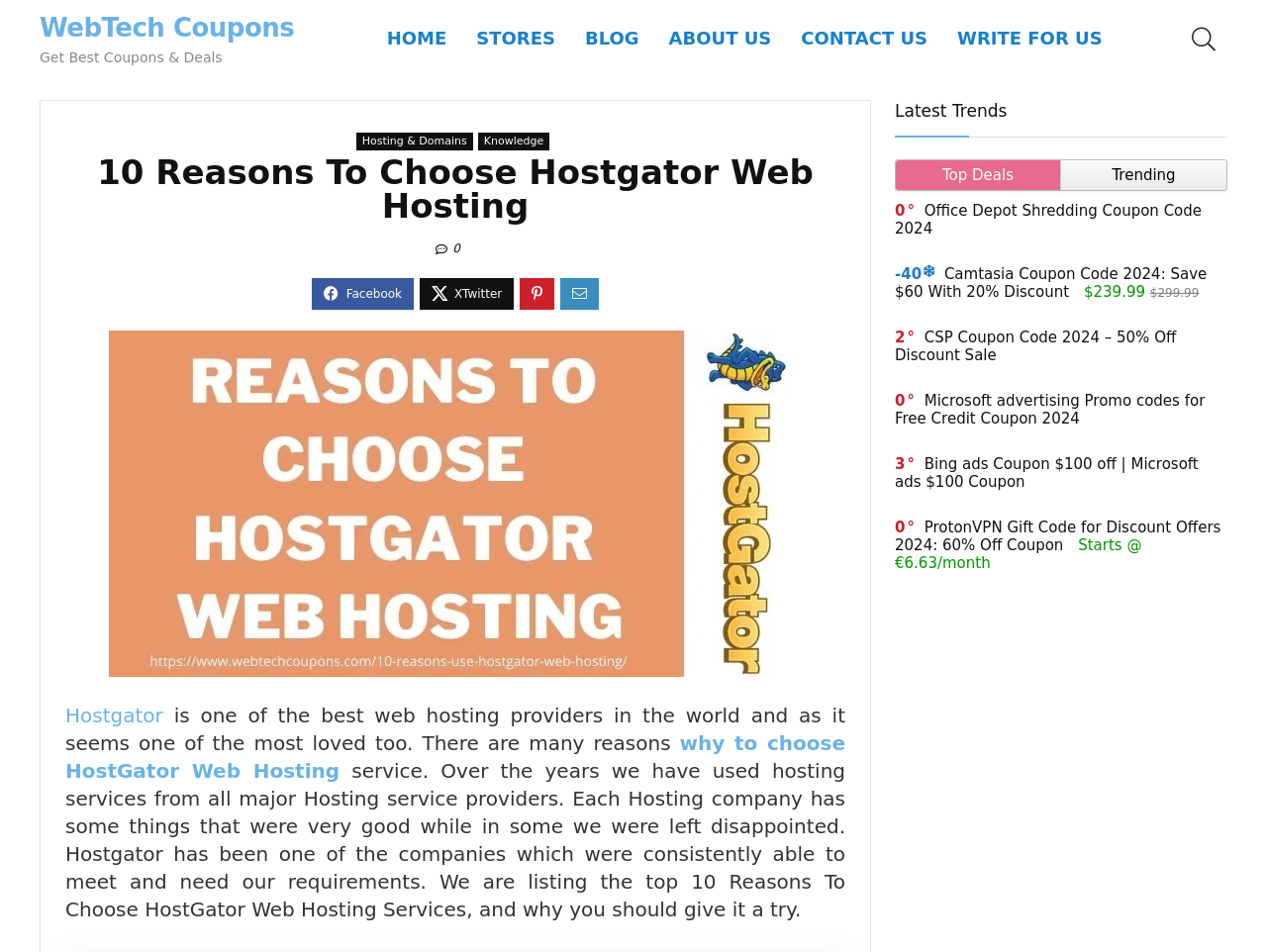Extract the main heading text from the webpage.

10 Reasons To Choose Hostgator Web Hosting